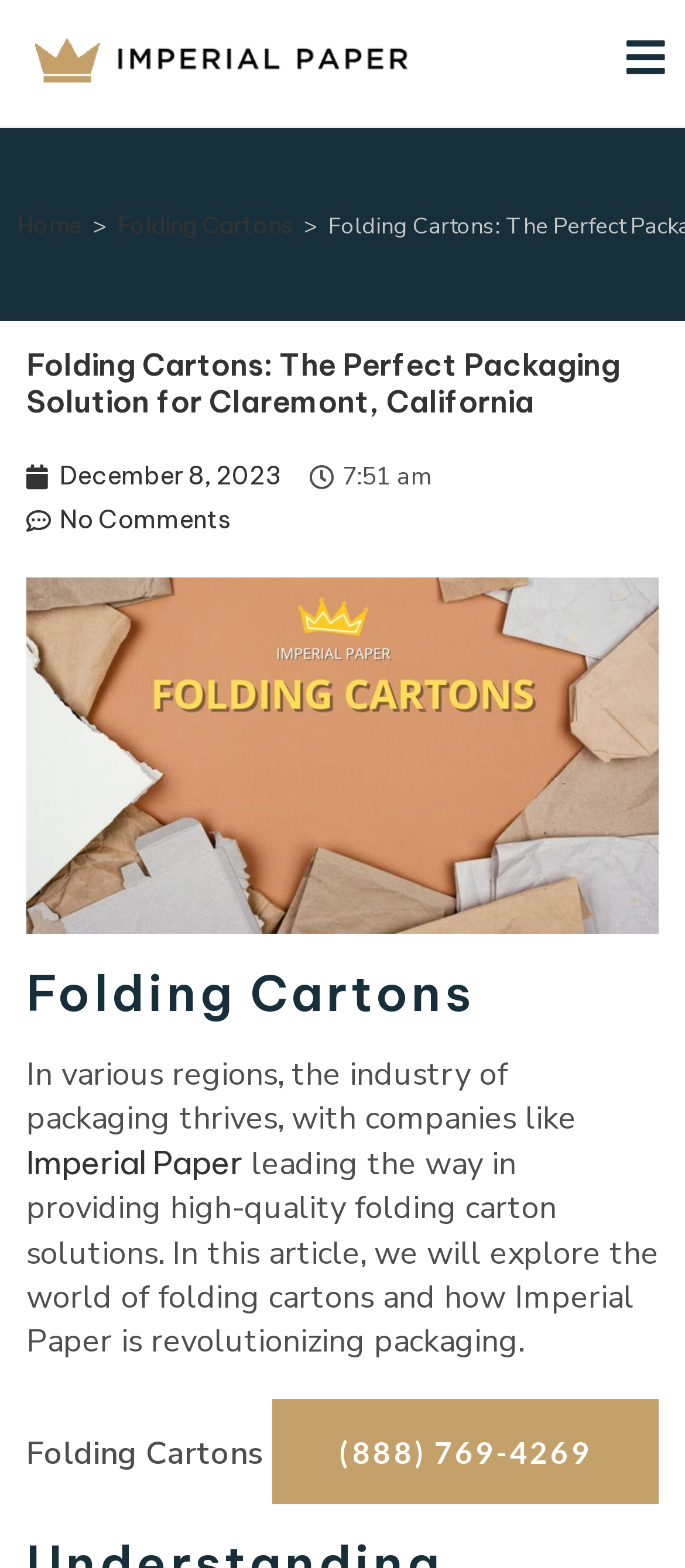Please find the top heading of the webpage and generate its text.

Folding Cartons: The Perfect Packaging Solution for Claremont, California